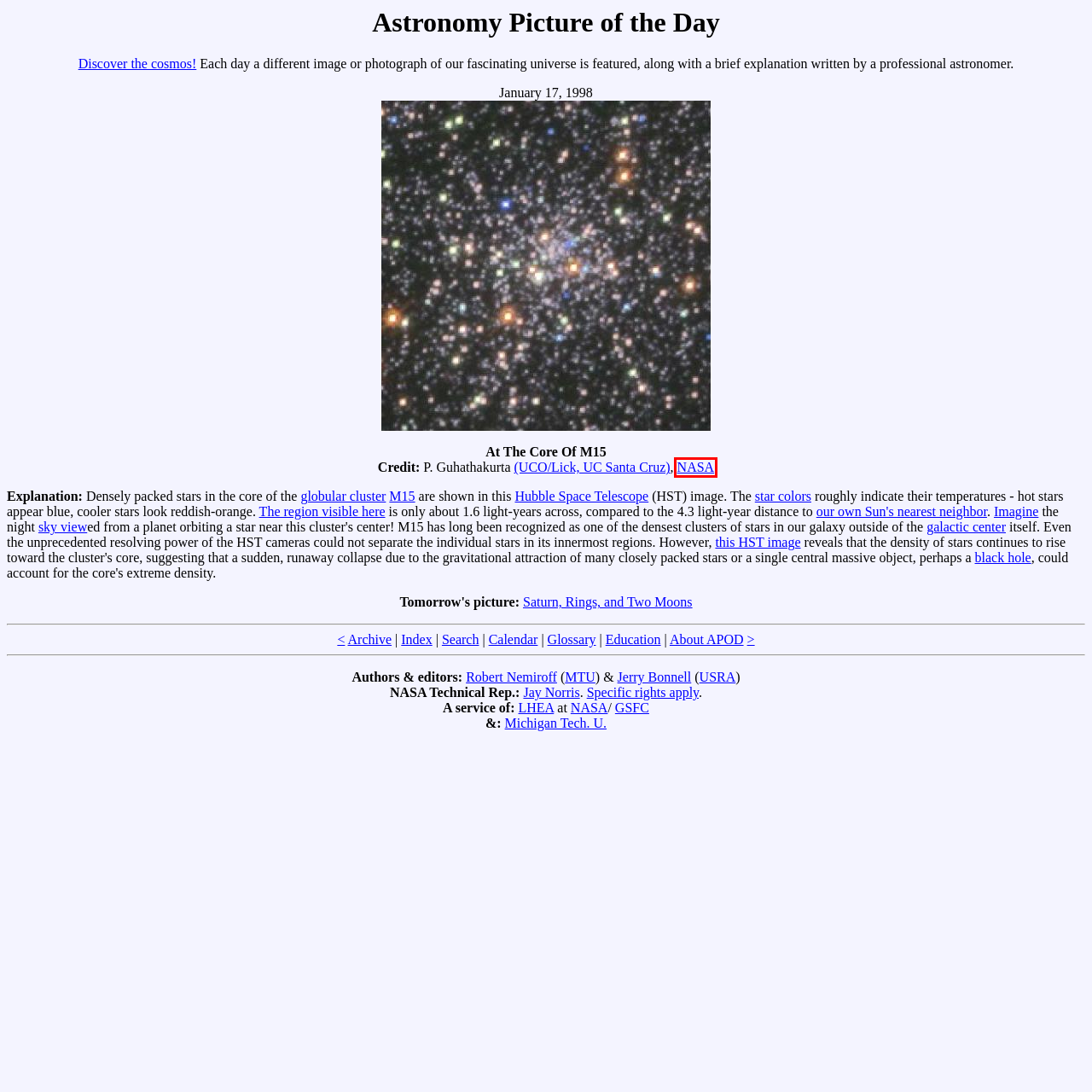You have a screenshot of a webpage with a red bounding box around an element. Select the webpage description that best matches the new webpage after clicking the element within the red bounding box. Here are the descriptions:
A. Imagine the Universe!
B. Robert J. Nemiroff's Home Page
C. Michigan Technological University
D. Virtual Trips to Black Holes and Neutron Stars Page
E. Bonnell
F. NASA
G. Physics | Michigan Technological University
H. UC Observatories

F